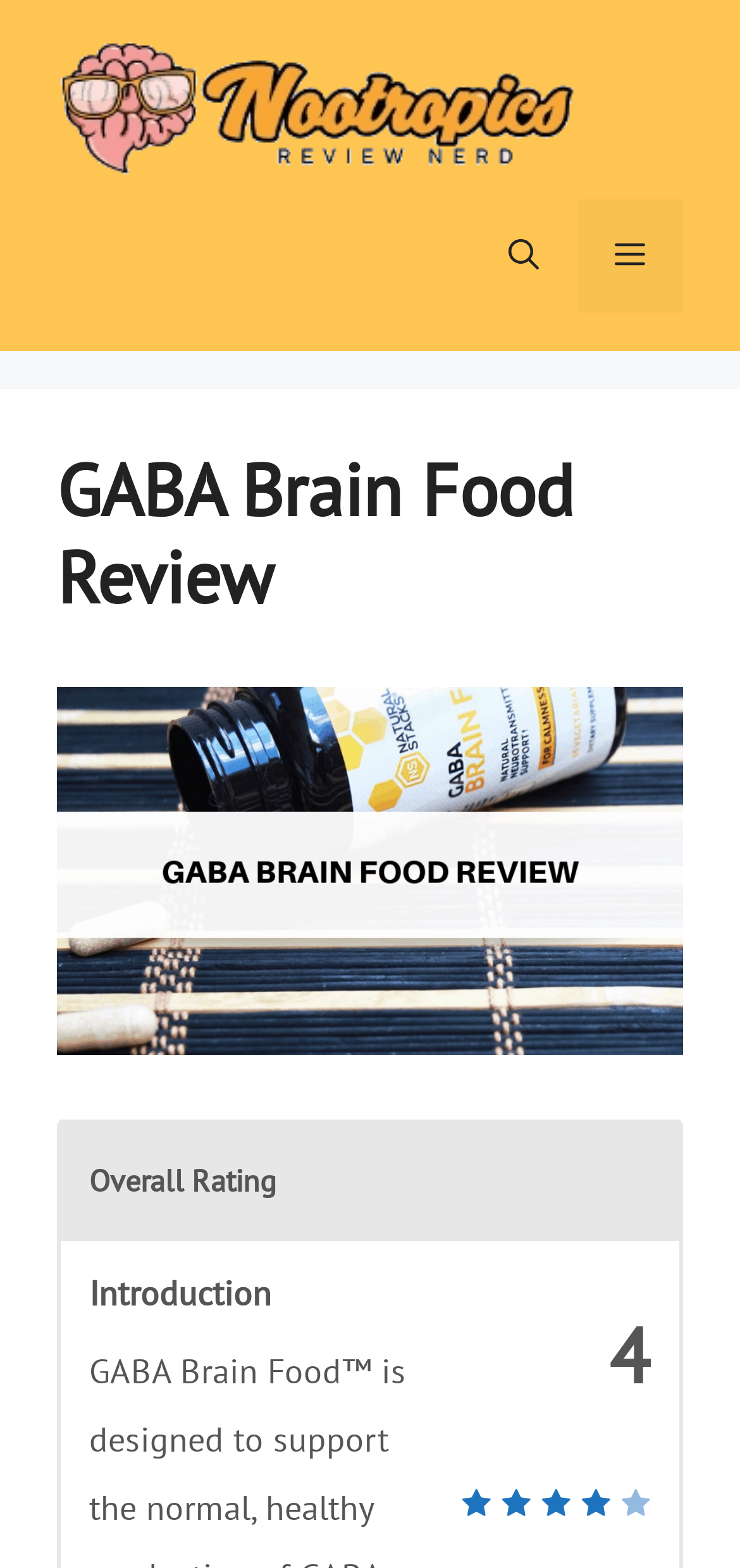Locate the bounding box of the UI element based on this description: "aria-label="Open Search Bar"". Provide four float numbers between 0 and 1 as [left, top, right, bottom].

[0.636, 0.127, 0.779, 0.2]